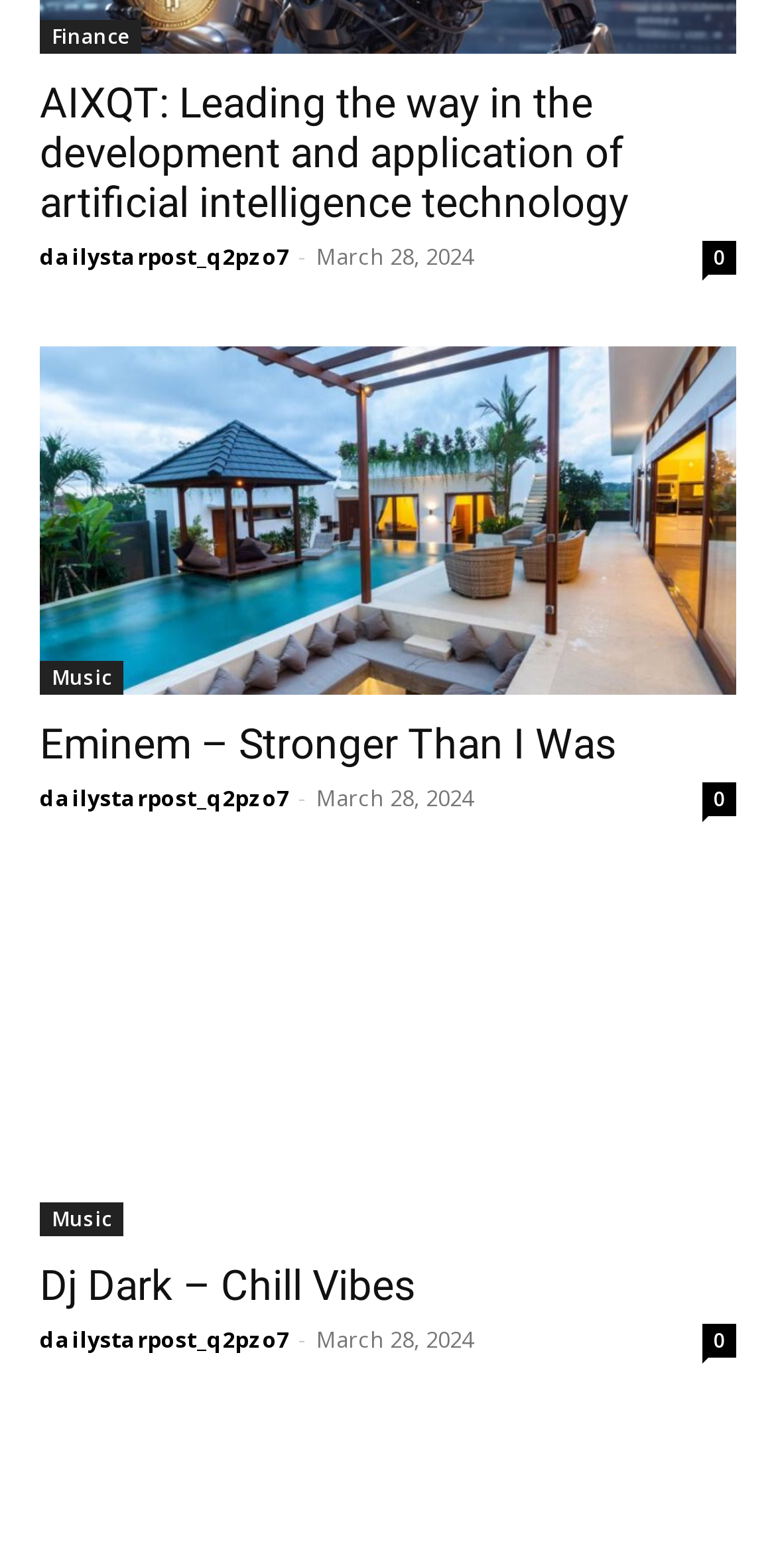Pinpoint the bounding box coordinates of the area that must be clicked to complete this instruction: "Contact Us".

None